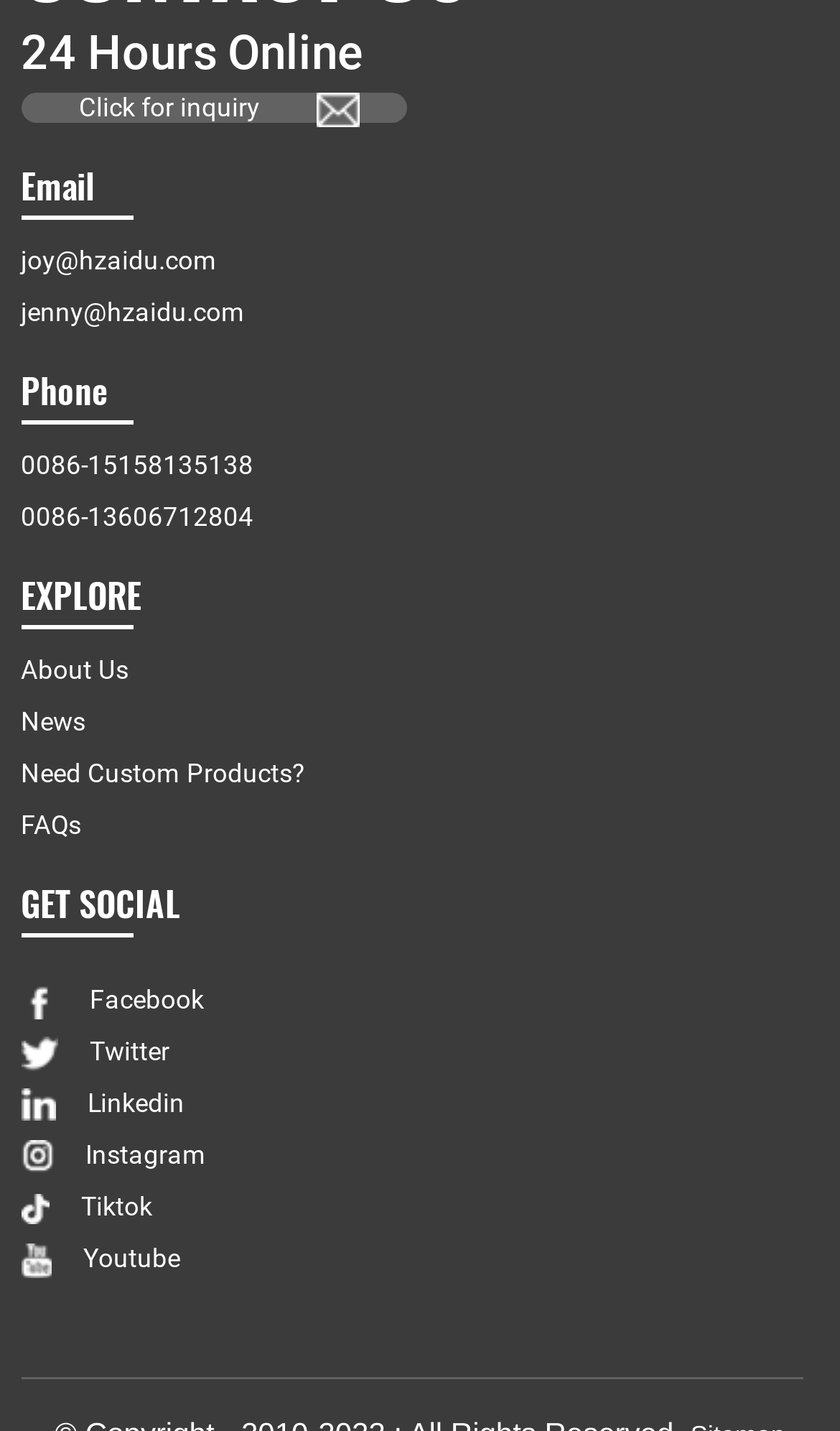Consider the image and give a detailed and elaborate answer to the question: 
How many links are available for inquiry?

I found one link for inquiry, which is 'Click for inquiry'.